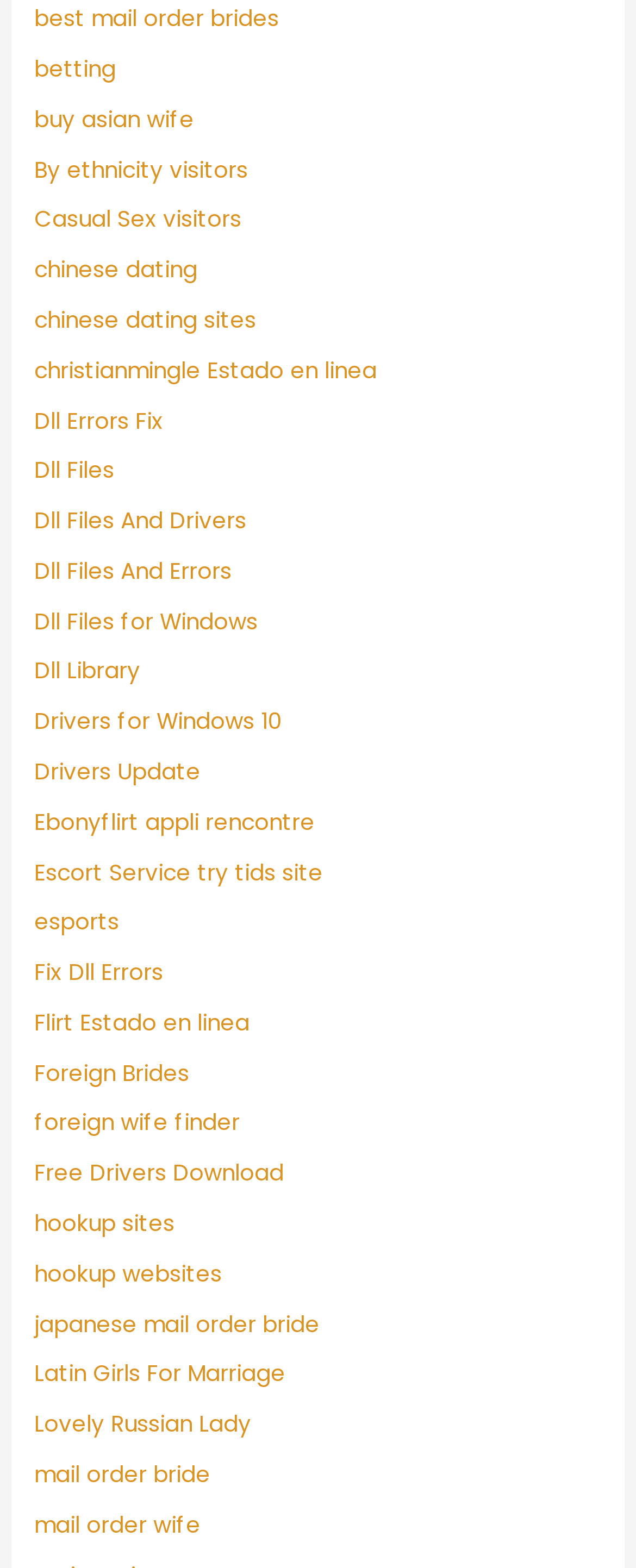Pinpoint the bounding box coordinates of the element to be clicked to execute the instruction: "check out esports".

[0.054, 0.579, 0.187, 0.598]